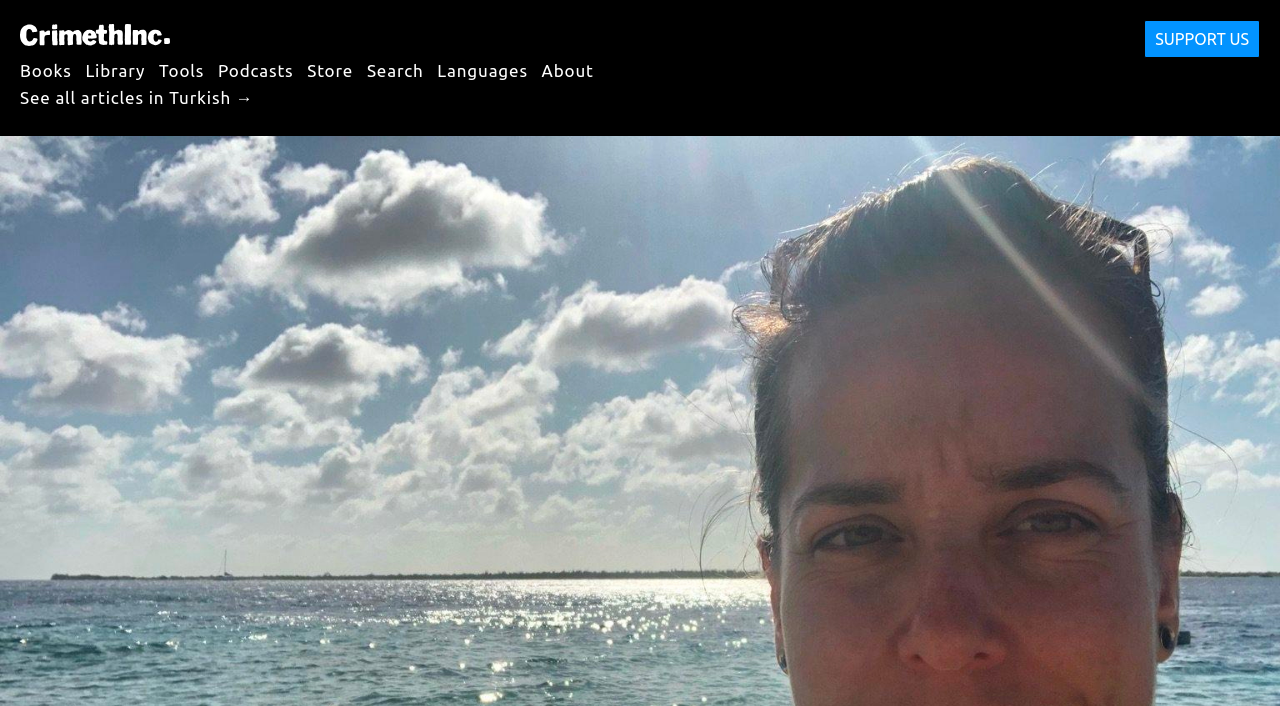How many languages are available for article translation?
Respond to the question with a single word or phrase according to the image.

1